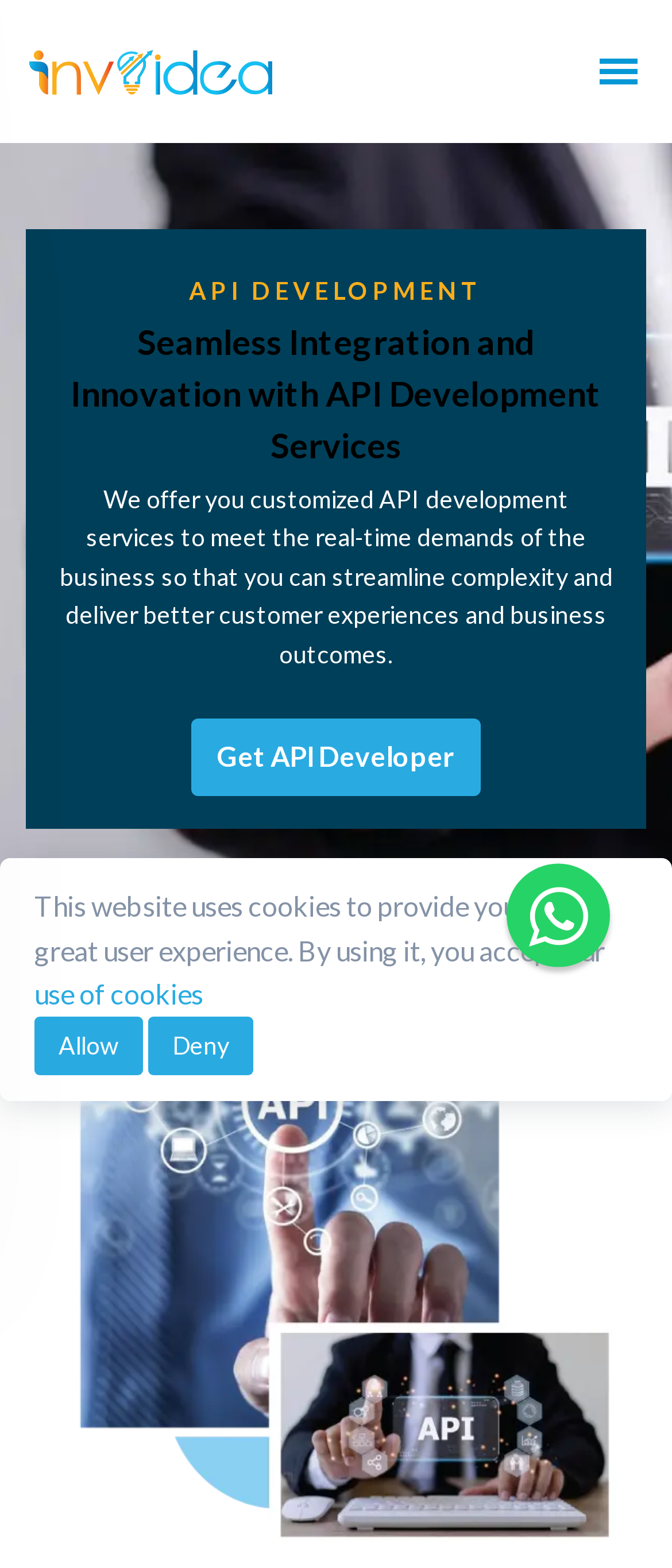Please specify the bounding box coordinates of the region to click in order to perform the following instruction: "Go back to top".

[0.79, 0.708, 0.897, 0.752]